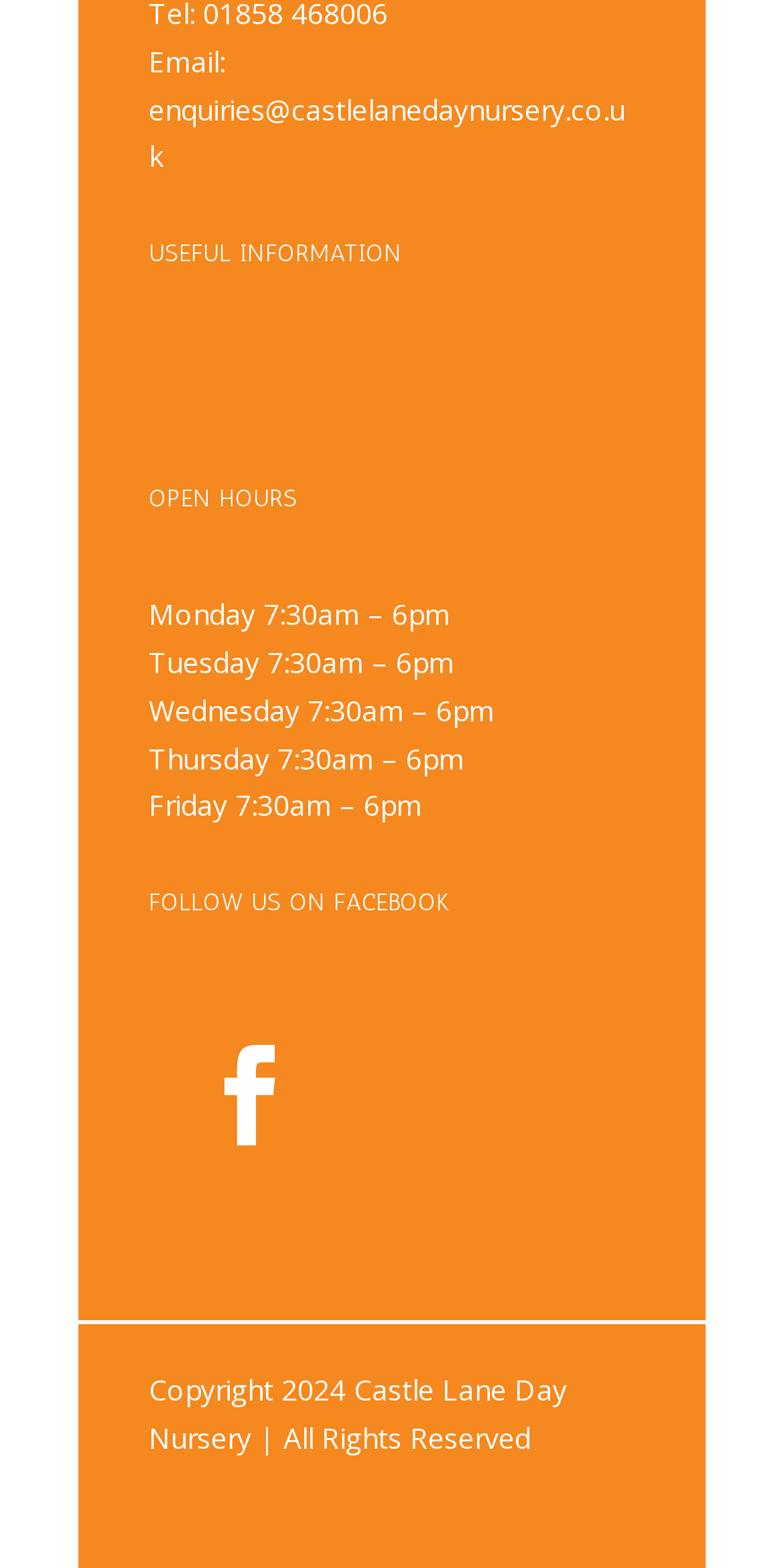Look at the image and answer the question in detail:
What is the copyright year of Castle Lane Day Nursery's website?

The copyright information can be found in the static text element at the bottom of the page, which reads 'Copyright 2024 Castle Lane Day Nursery | All Rights Reserved'.